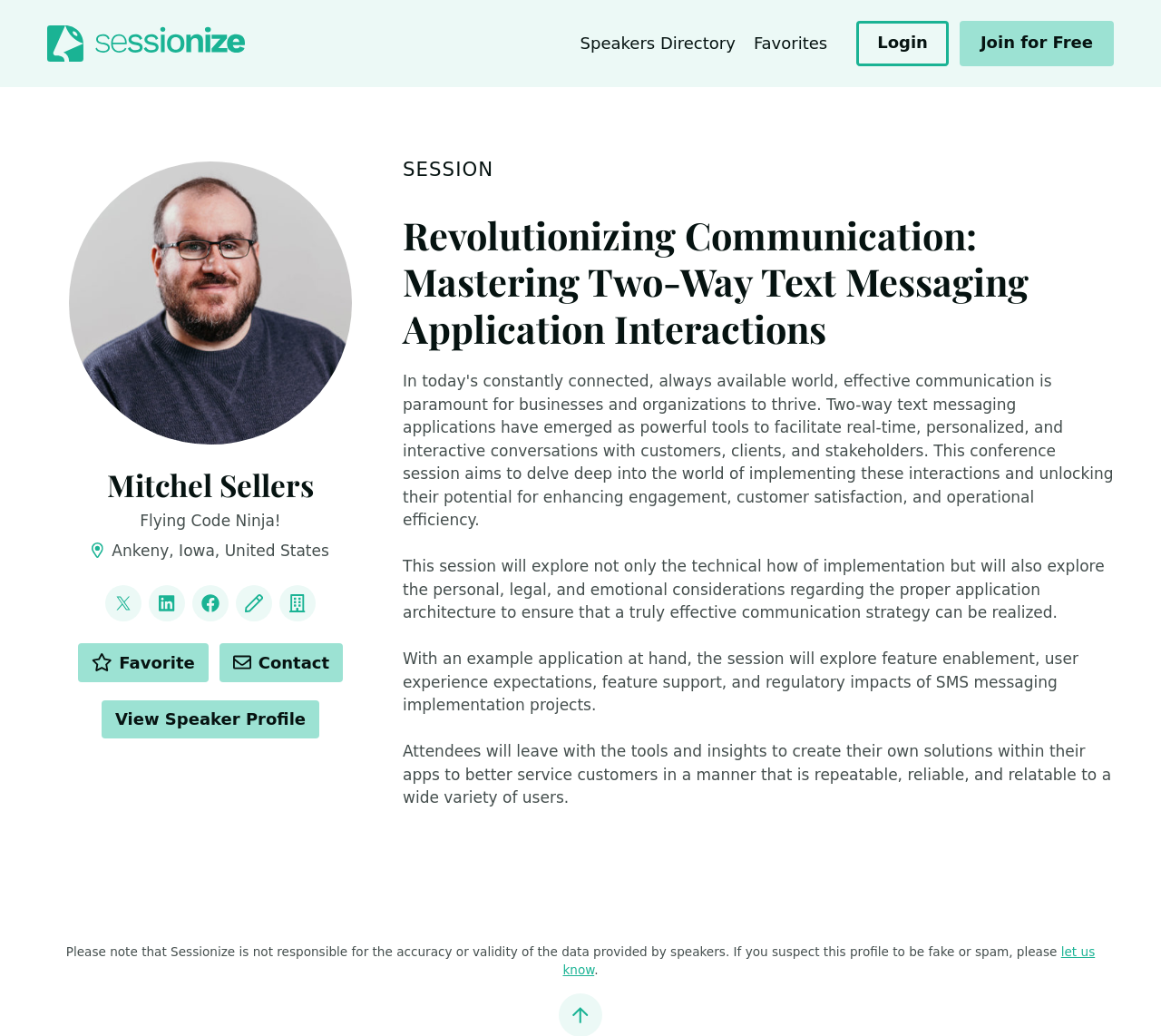Locate the bounding box coordinates of the clickable area needed to fulfill the instruction: "Contact Mitchel Sellers".

[0.189, 0.62, 0.295, 0.658]